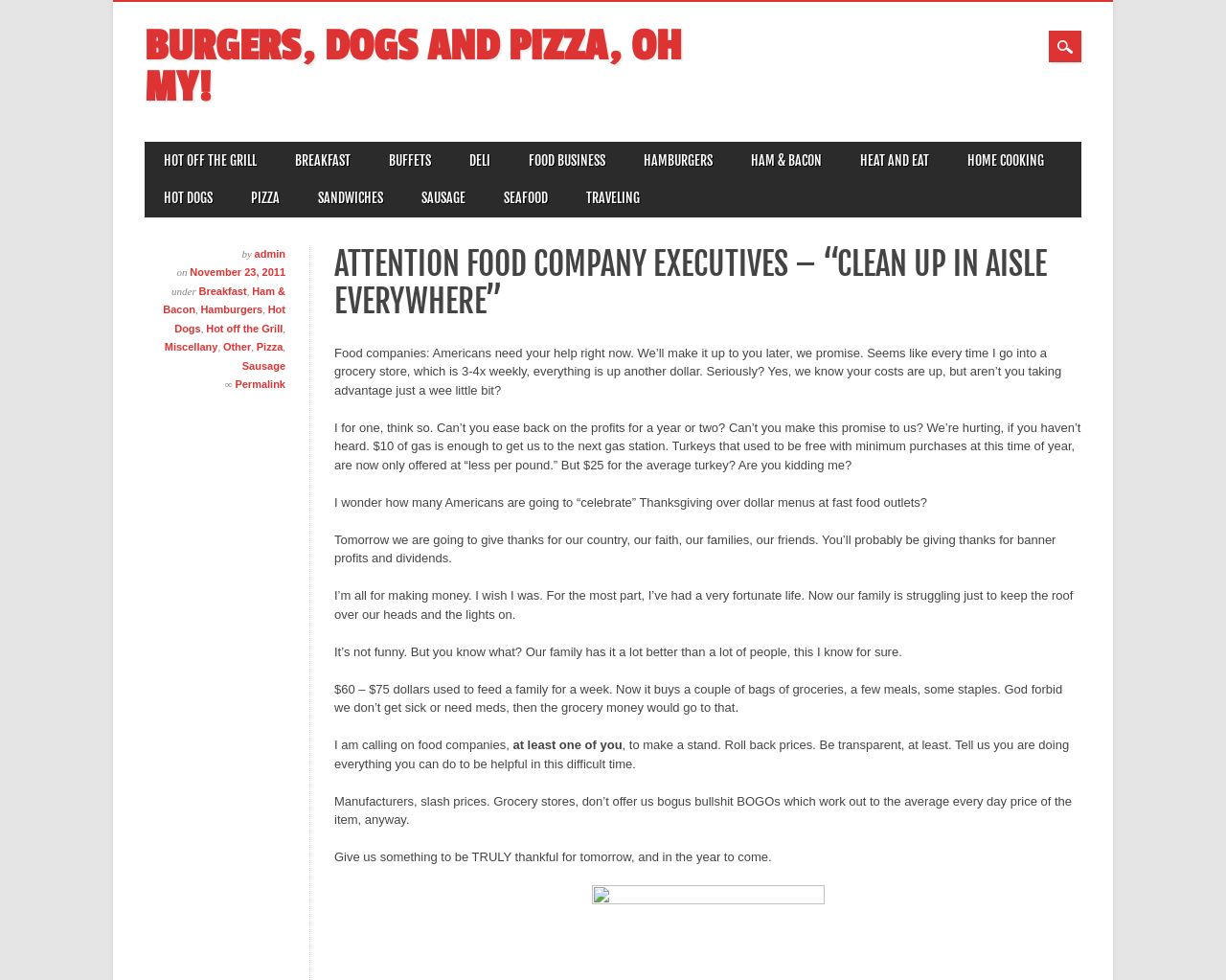Locate the bounding box coordinates of the element that should be clicked to fulfill the instruction: "Visit 'HAMBURGERS' category".

[0.509, 0.145, 0.597, 0.183]